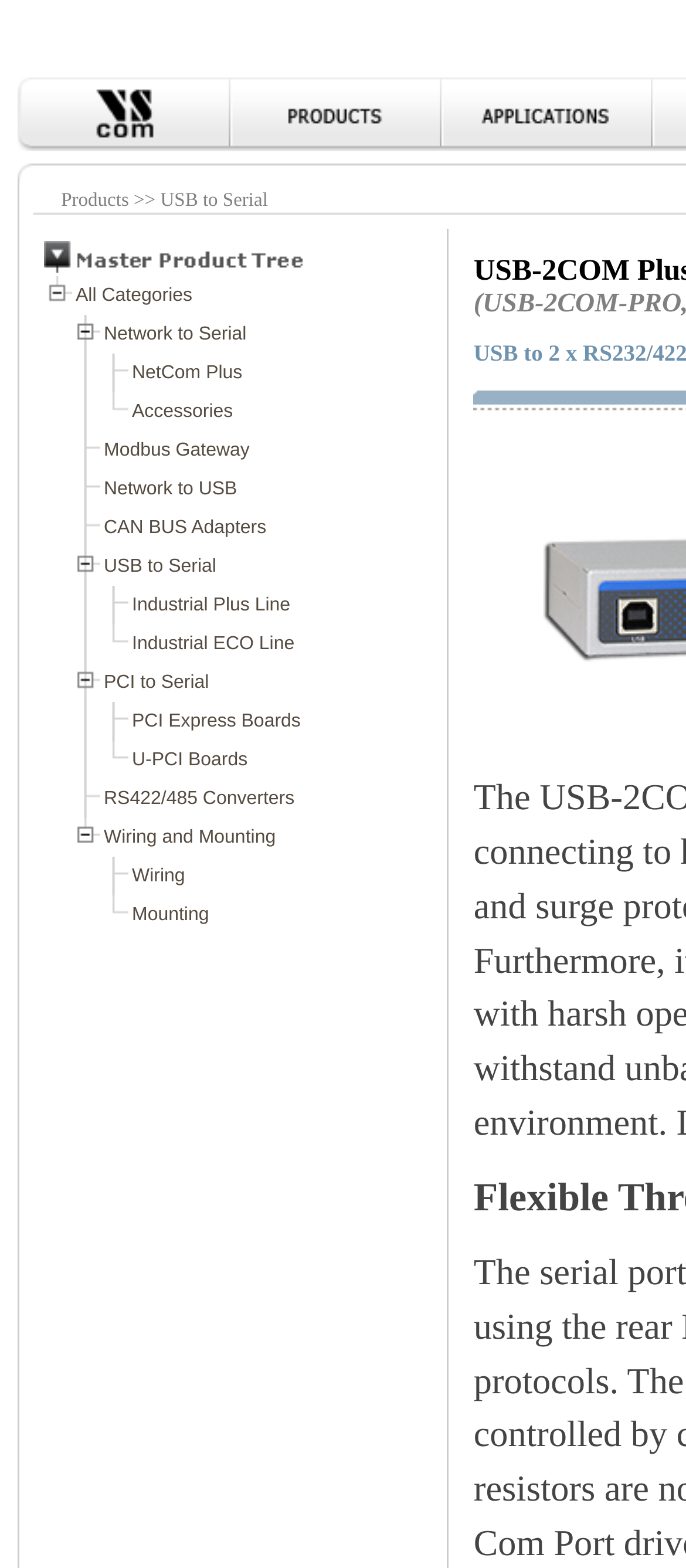Generate a comprehensive description of the webpage content.

The webpage is about VSCOM, a leading brand in network connectivity solutions. At the top left corner, there is a logo image. Below the logo, there is a row of three images, followed by a navigation menu with three tabs: "VSCOM Home", an empty tab, and another empty tab. The "VSCOM Home" tab has a corresponding image. 

On the top right corner, there is a small image, and below it, there are two more small images. To the right of these images, there is a large image that takes up most of the width of the page.